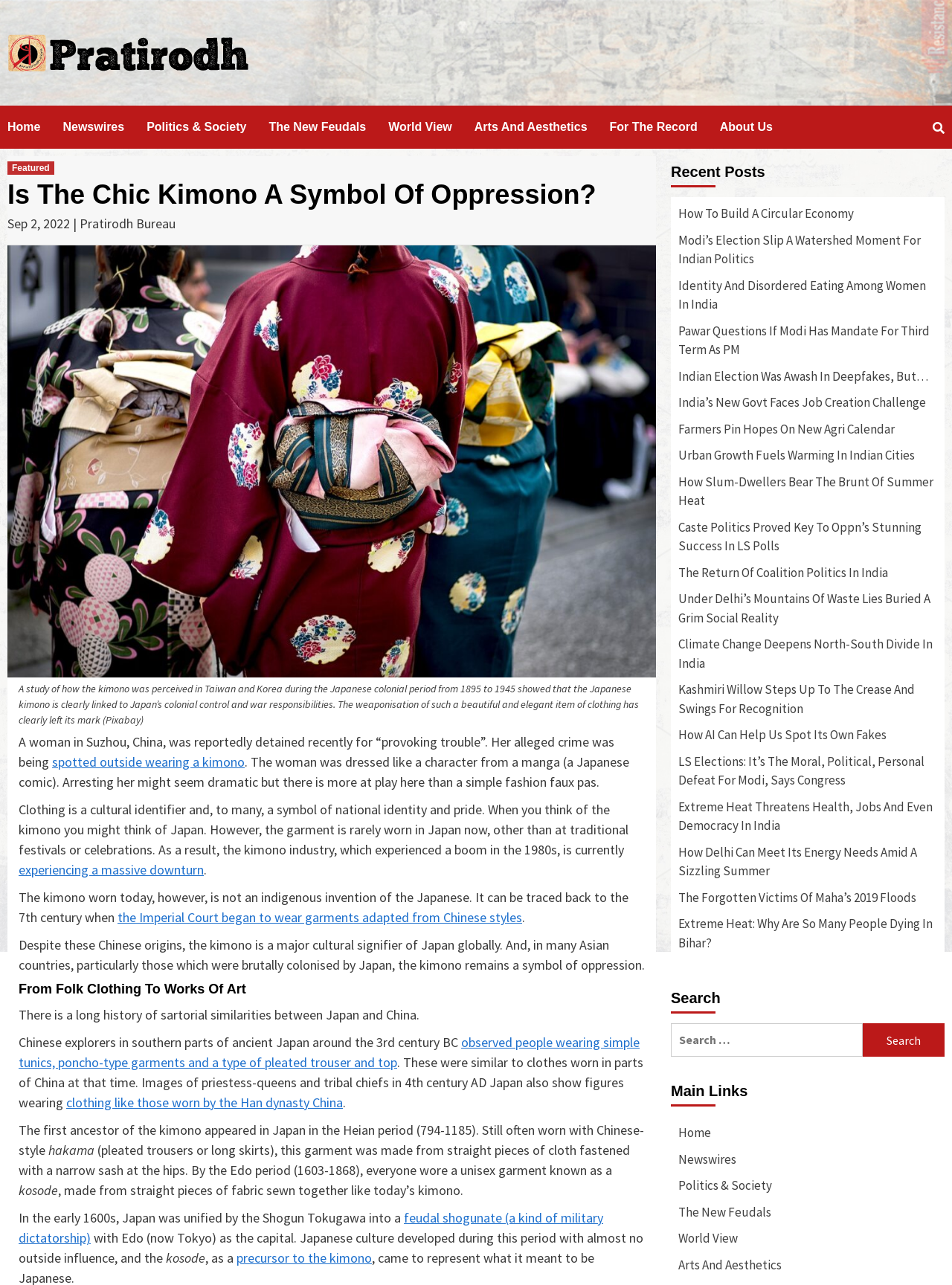Identify the bounding box coordinates for the element you need to click to achieve the following task: "Search for something". The coordinates must be four float values ranging from 0 to 1, formatted as [left, top, right, bottom].

[0.705, 0.796, 0.992, 0.822]